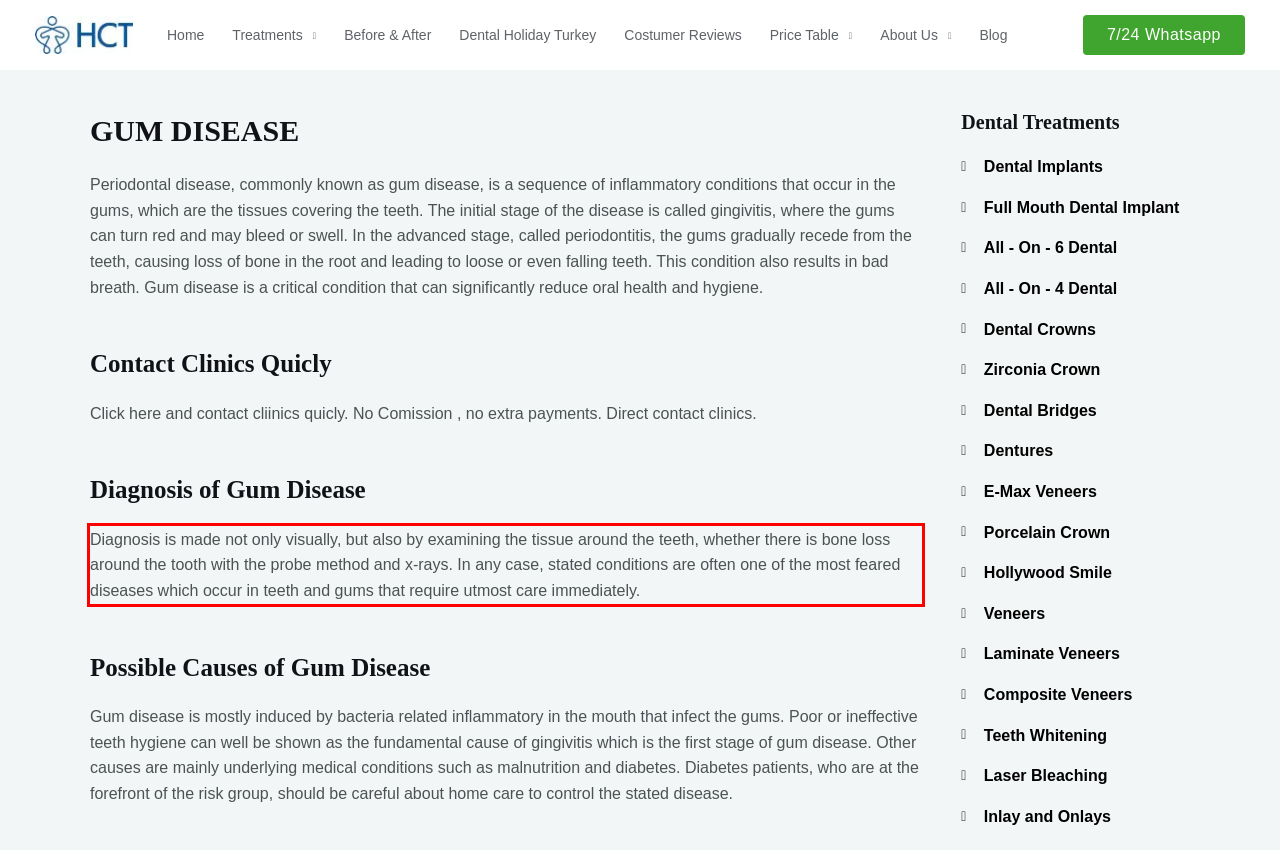Please extract the text content from the UI element enclosed by the red rectangle in the screenshot.

Diagnosis is made not only visually, but also by examining the tissue around the teeth, whether there is bone loss around the tooth with the probe method and x-rays. In any case, stated conditions are often one of the most feared diseases which occur in teeth and gums that require utmost care immediately.